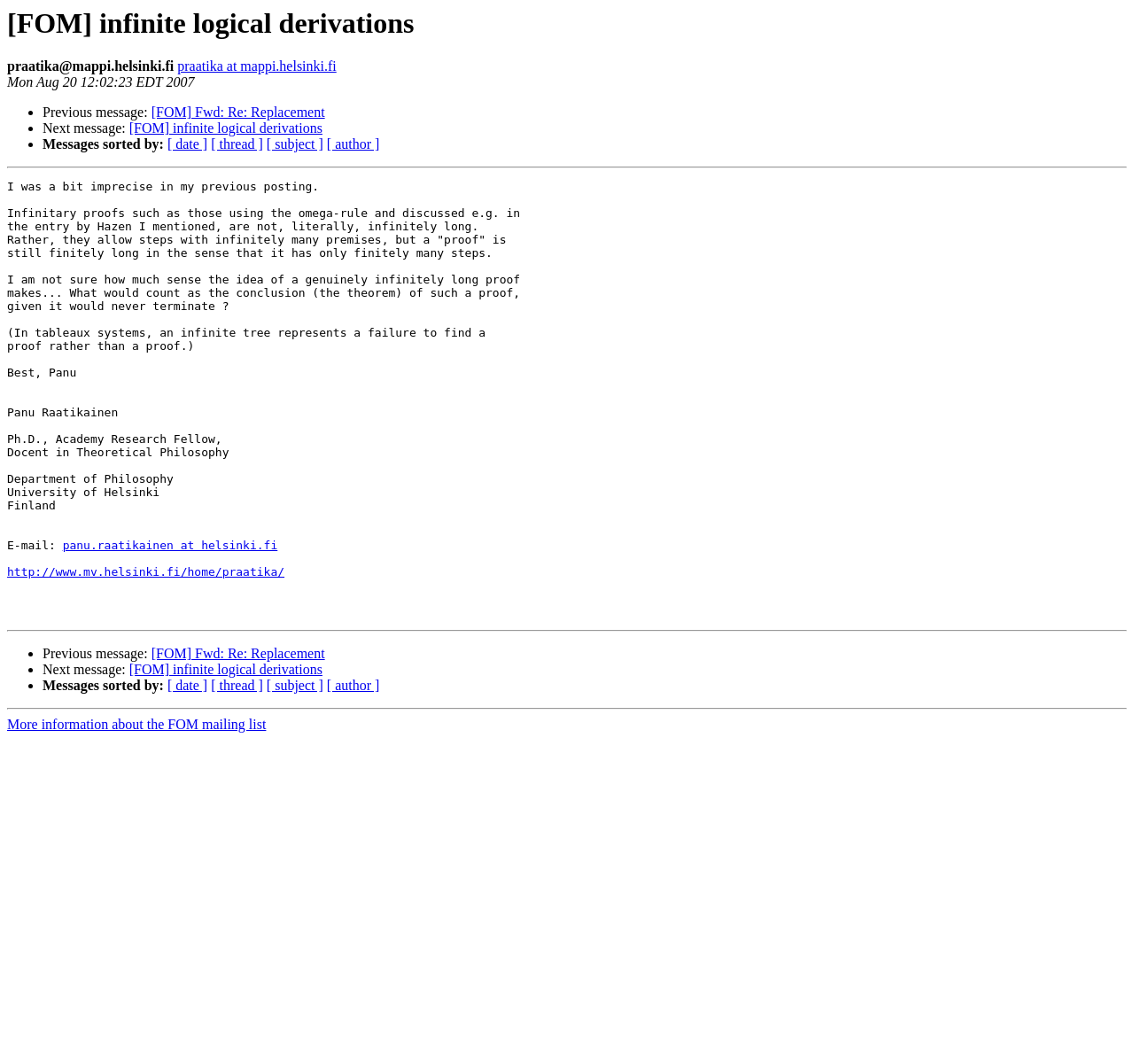What is the sender's email address?
Identify the answer in the screenshot and reply with a single word or phrase.

praatika@mappi.helsinki.fi